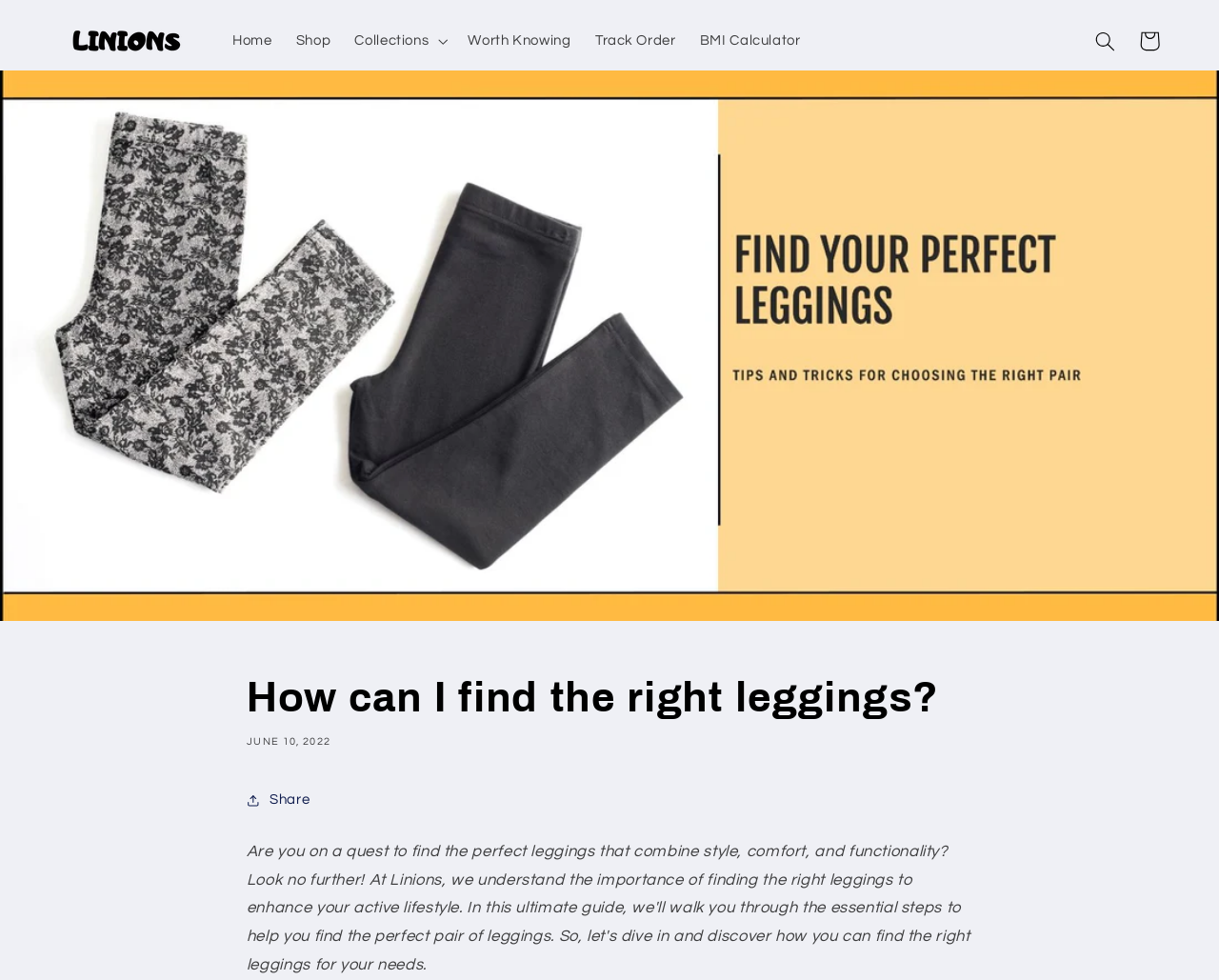Show the bounding box coordinates of the element that should be clicked to complete the task: "search".

[0.889, 0.019, 0.925, 0.064]